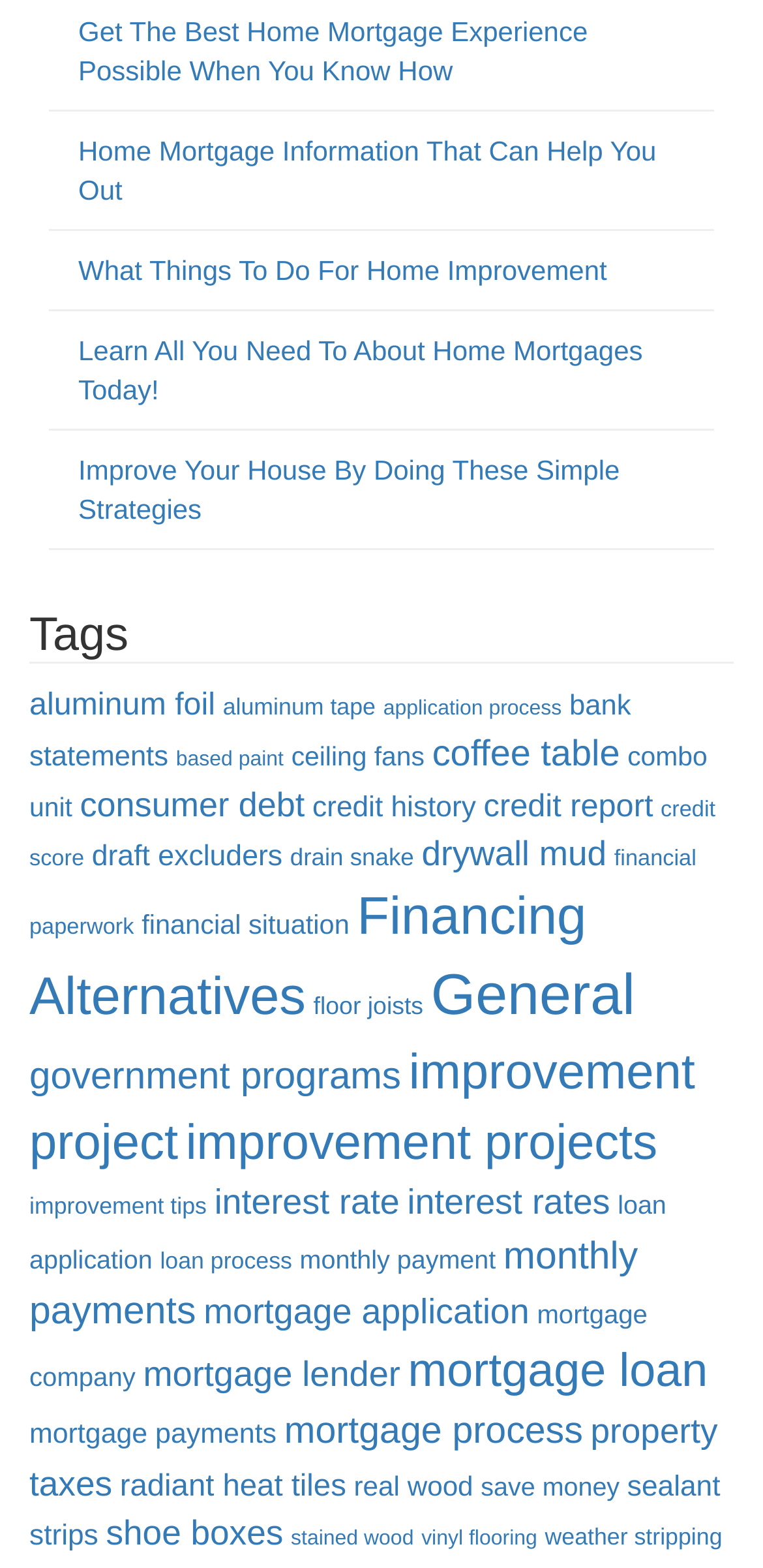Identify the bounding box coordinates of the clickable region to carry out the given instruction: "Check 'mortgage loan' information".

[0.535, 0.858, 0.927, 0.892]